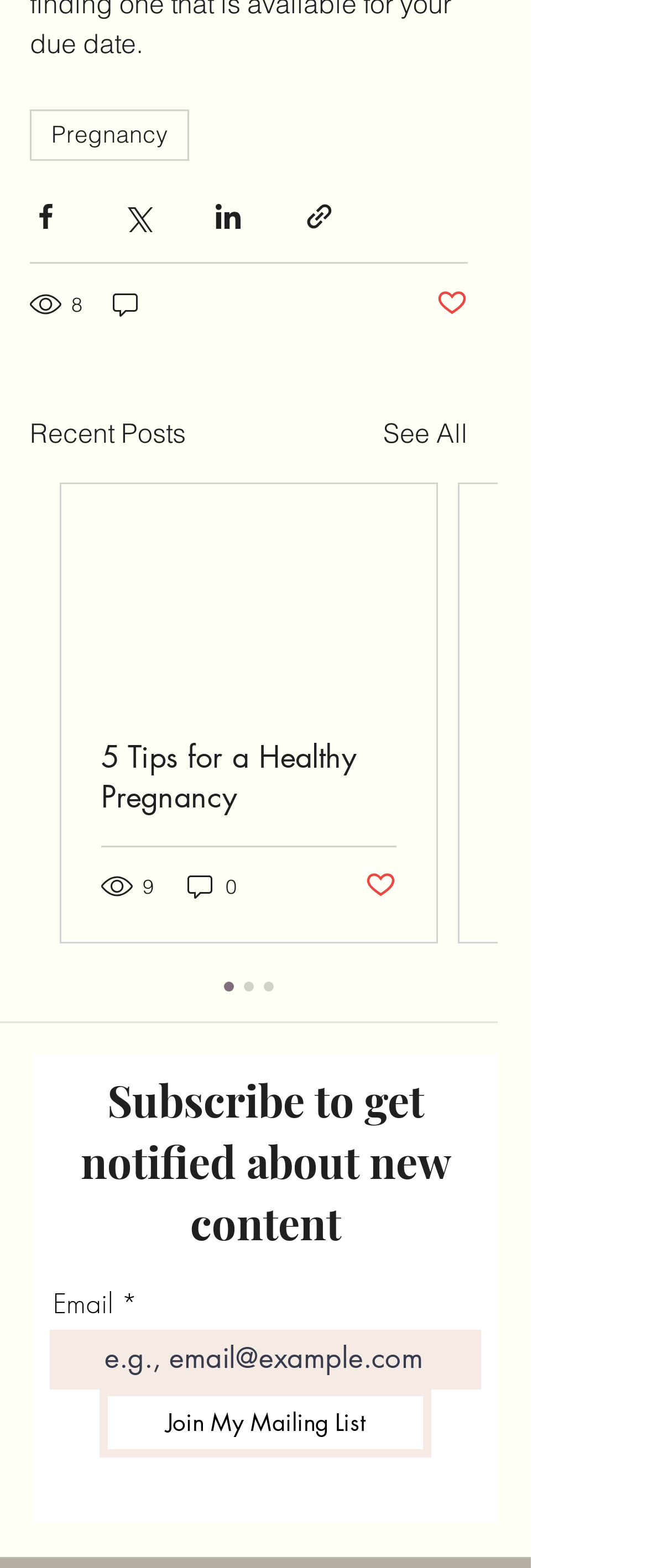Provide the bounding box coordinates of the HTML element this sentence describes: "Join My Mailing List". The bounding box coordinates consist of four float numbers between 0 and 1, i.e., [left, top, right, bottom].

[0.154, 0.885, 0.667, 0.929]